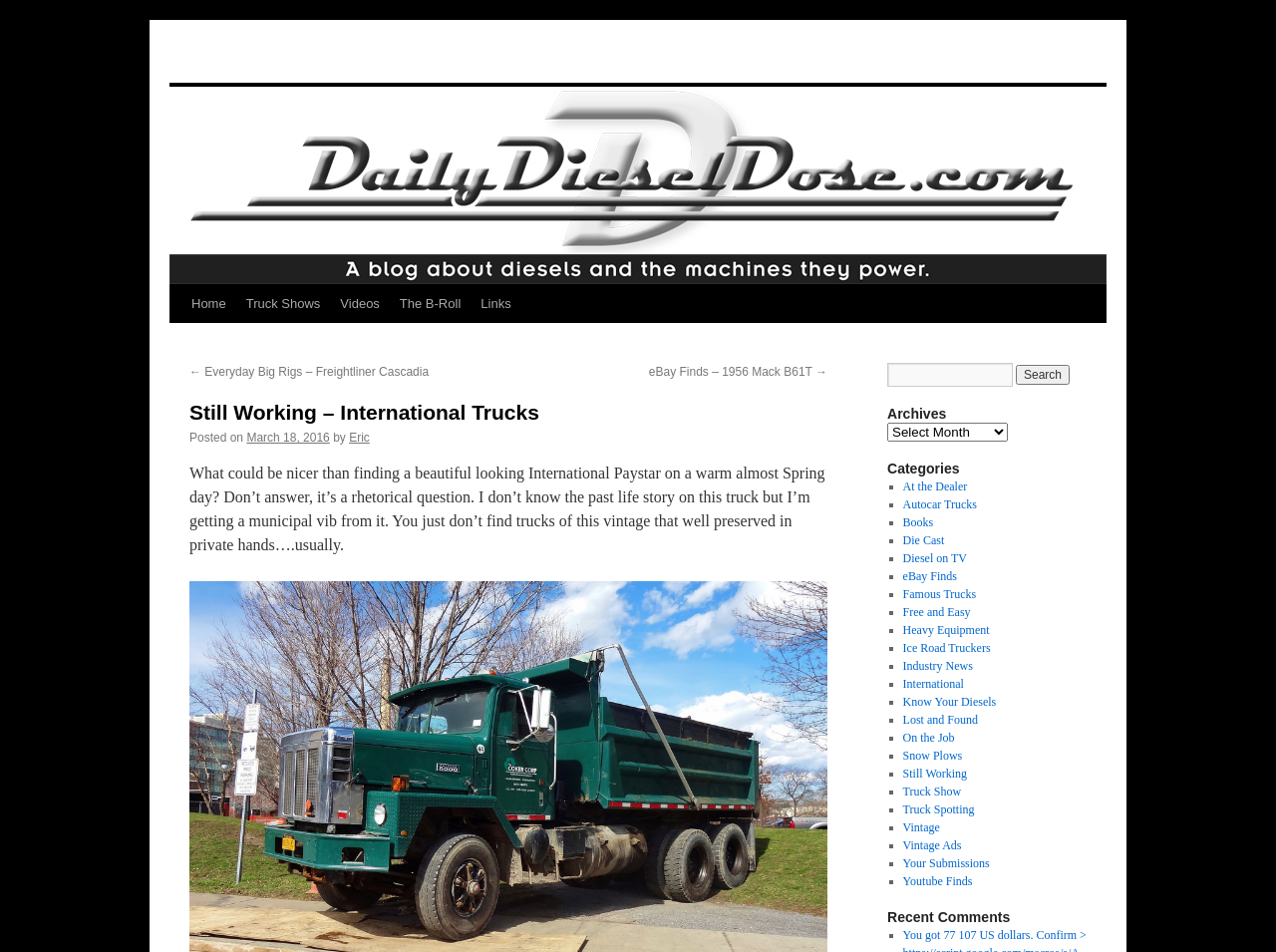How many links are there in the top navigation bar?
Ensure your answer is thorough and detailed.

I counted the links in the top navigation bar, which are 'Home', 'Truck Shows', 'Videos', 'The B-Roll', and 'Links', so there are 5 links in total.